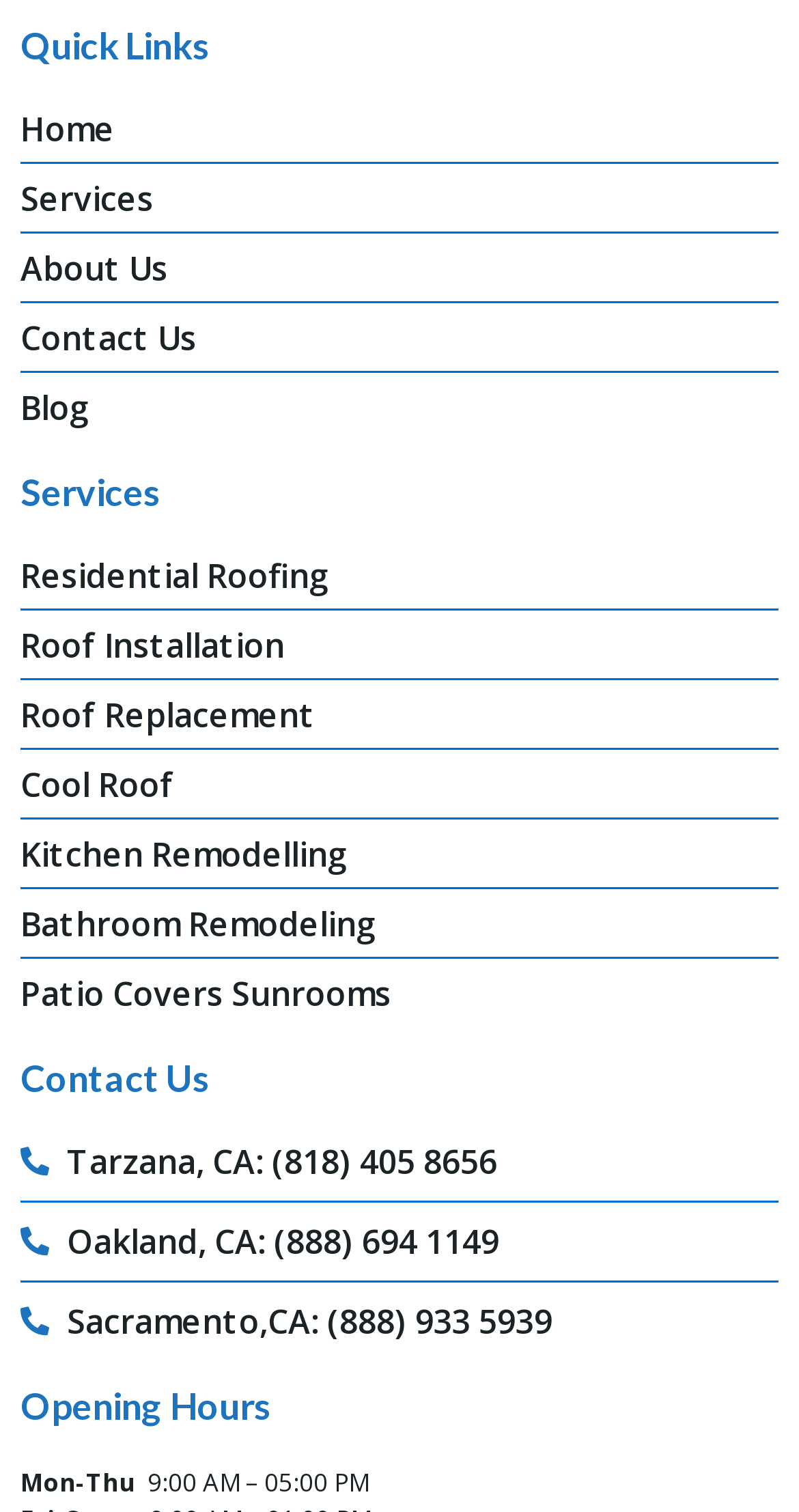Determine the bounding box for the UI element described here: "Tarzana, CA: (818) 405 8656".

[0.026, 0.752, 0.974, 0.785]